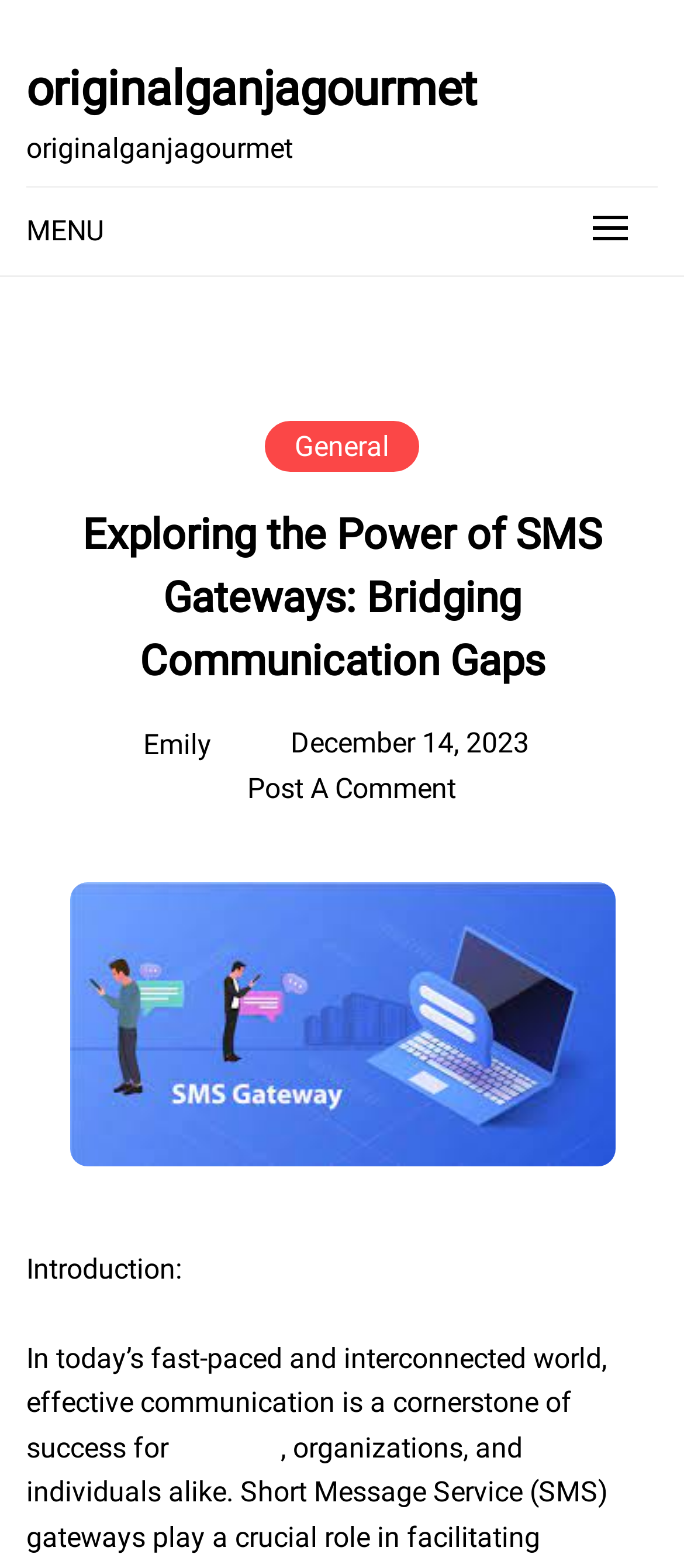Using the given description, provide the bounding box coordinates formatted as (top-left x, top-left y, bottom-right x, bottom-right y), with all values being floating point numbers between 0 and 1. Description: general

[0.382, 0.266, 0.618, 0.303]